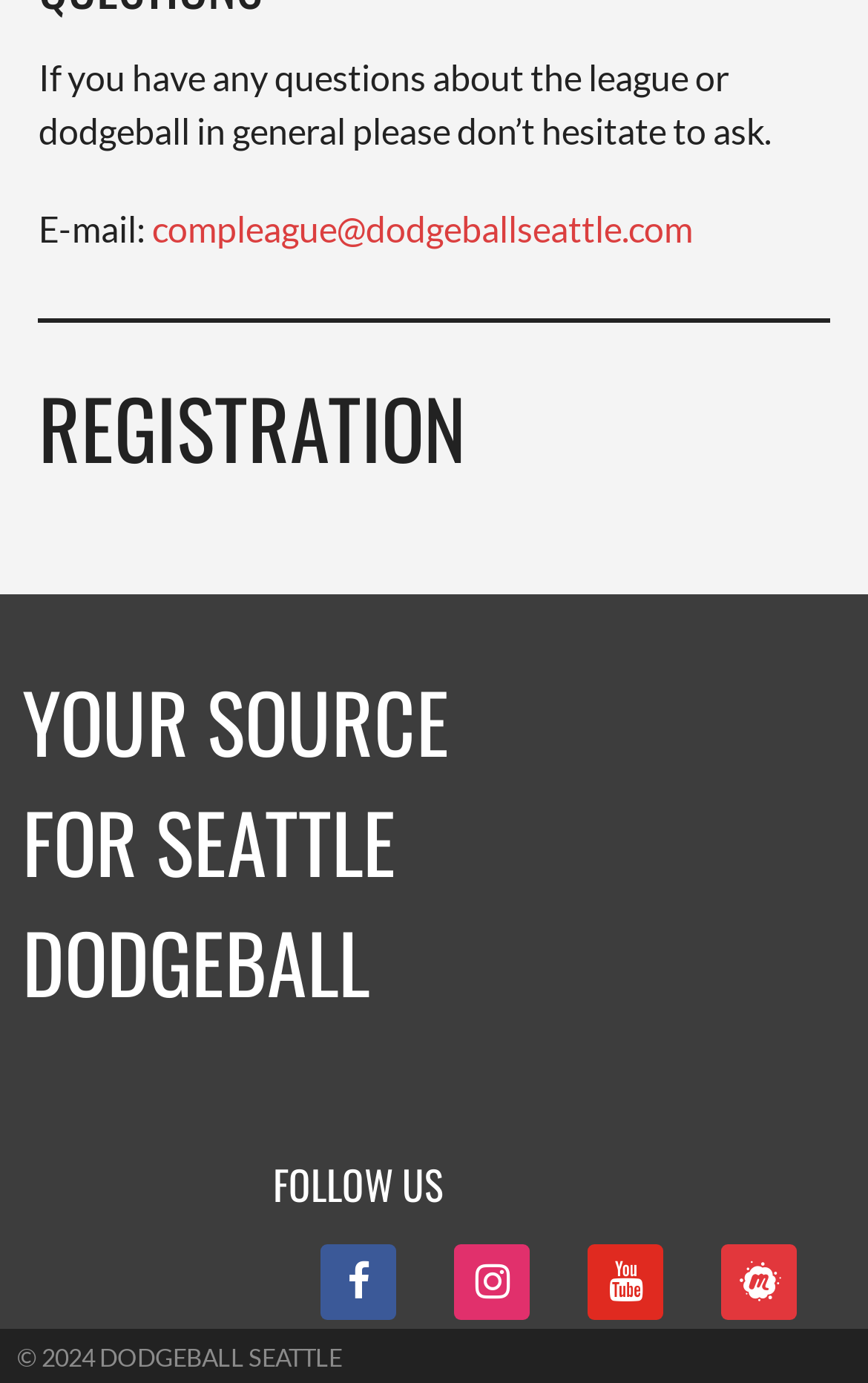Provide the bounding box coordinates for the specified HTML element described in this description: "youtube". The coordinates should be four float numbers ranging from 0 to 1, in the format [left, top, right, bottom].

[0.677, 0.91, 0.81, 0.937]